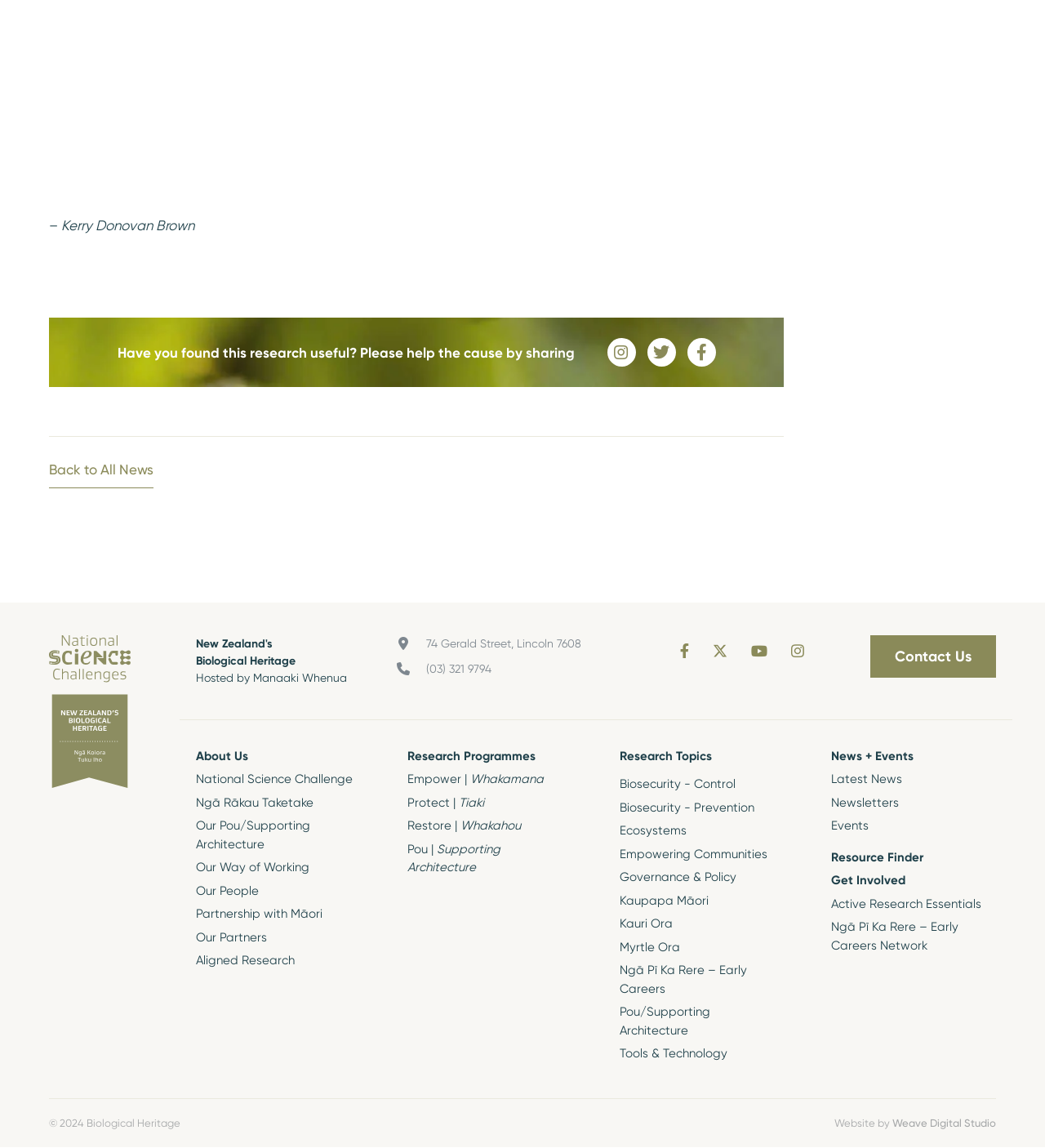Please answer the following question using a single word or phrase: 
What is the organization hosting the webpage?

Manaaki Whenua